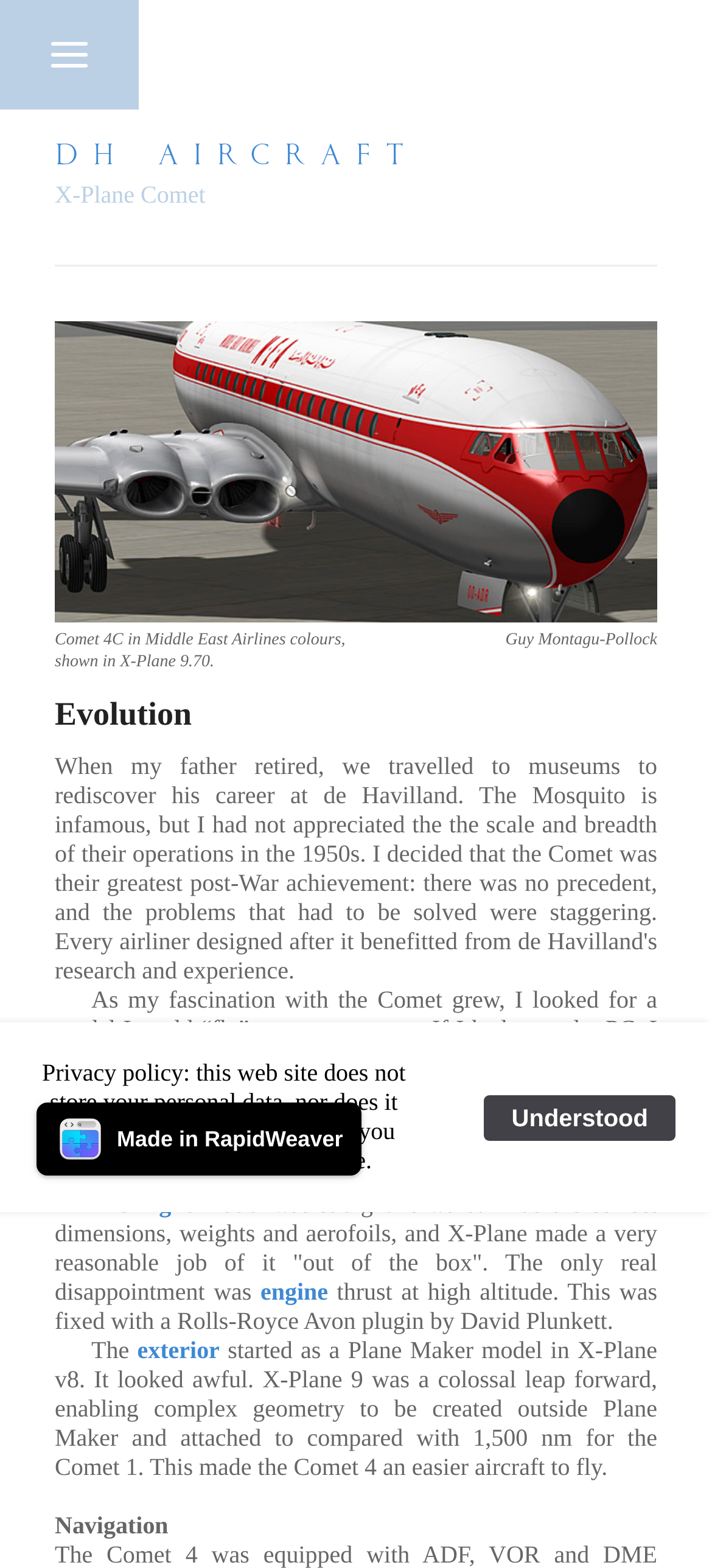Generate a thorough caption that explains the contents of the webpage.

The webpage is about the X-Plane Comet: Evolution, with a focus on the development of a Comet model for the X-Plane flight simulator. At the top, there is a heading "DH AIRCRAFT" followed by an image "Stacks Image 104" that takes up most of the width. Below the image, there is a paragraph of text describing a Comet 4C in Middle East Airlines colors, shown in X-Plane 9.70, with the author's name "Guy Montagu-Pollock" to the right.

Further down, there is a heading "Evolution" followed by a long paragraph of text that describes the author's journey in creating a Comet model for X-Plane. The text is divided into several sections, with links to specific topics such as "flight model", "engine", and "exterior" scattered throughout. The text also mentions the development process, including the use of Plane Maker and X-Plane 9.

At the bottom of the page, there is a section dedicated to "Navigation" and a notice about the website's privacy policy, which does not store personal data or use cookies. Below the notice, there is a button "Understood" and a link to "RapidWeaver Icon Made in RapidWeaver" with a small image of the RapidWeaver Icon to the left.